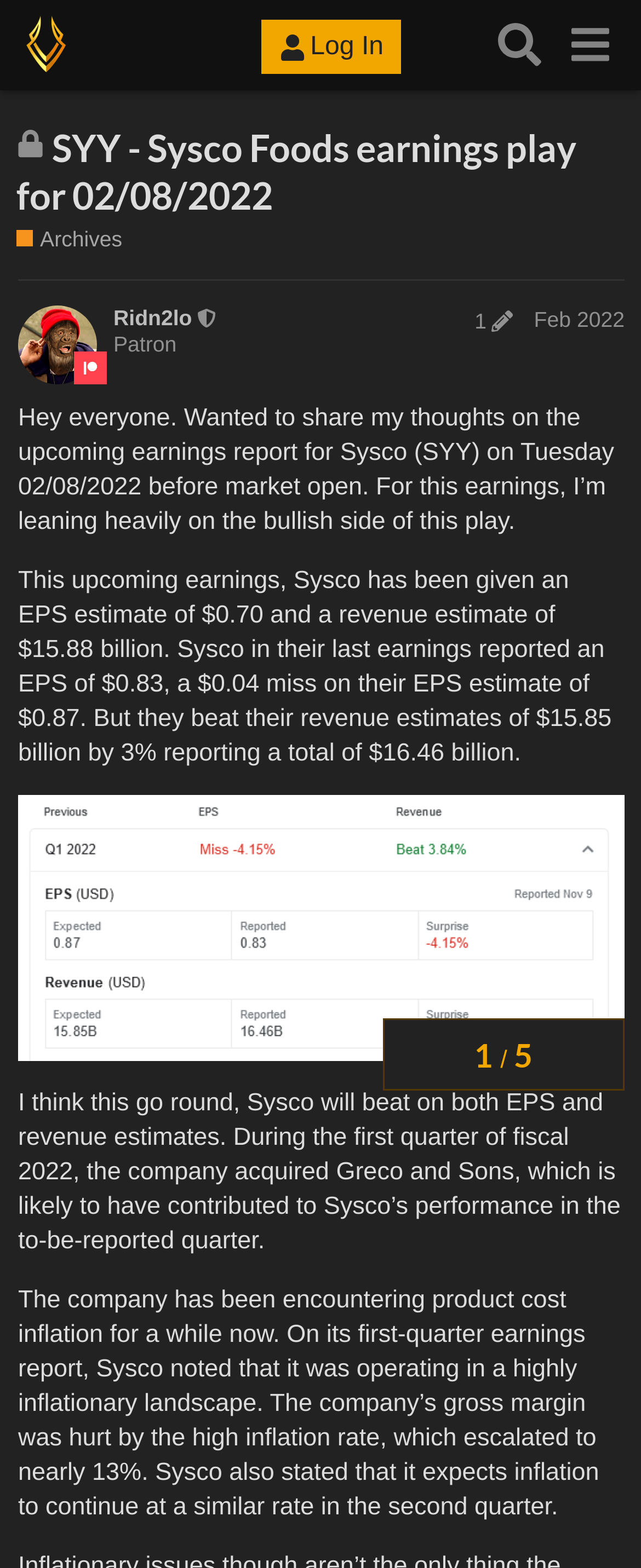Please identify the primary heading of the webpage and give its text content.

SYY - Sysco Foods earnings play for 02/08/2022